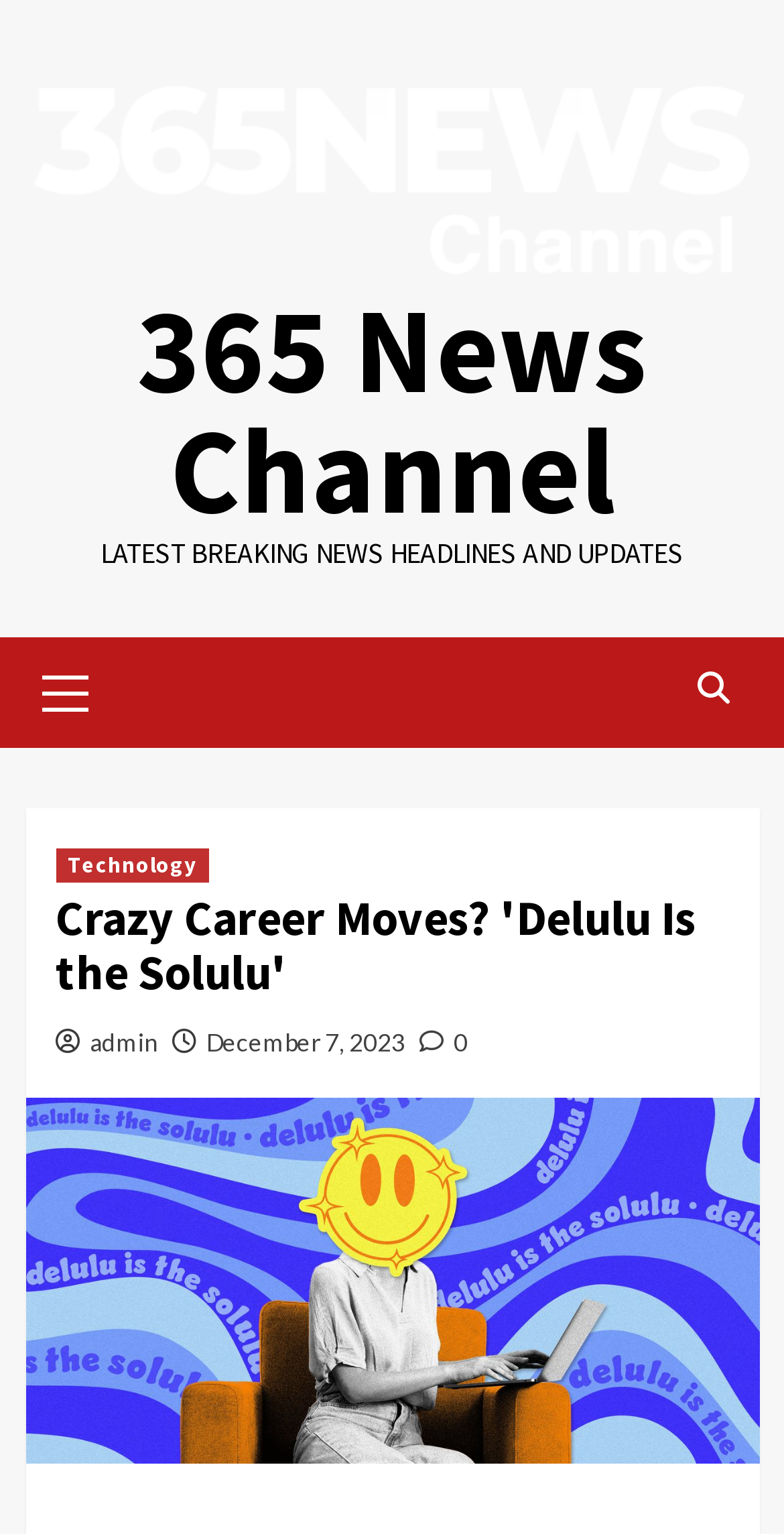Provide the bounding box coordinates for the specified HTML element described in this description: "Primary Menu". The coordinates should be four float numbers ranging from 0 to 1, in the format [left, top, right, bottom].

[0.032, 0.416, 0.135, 0.481]